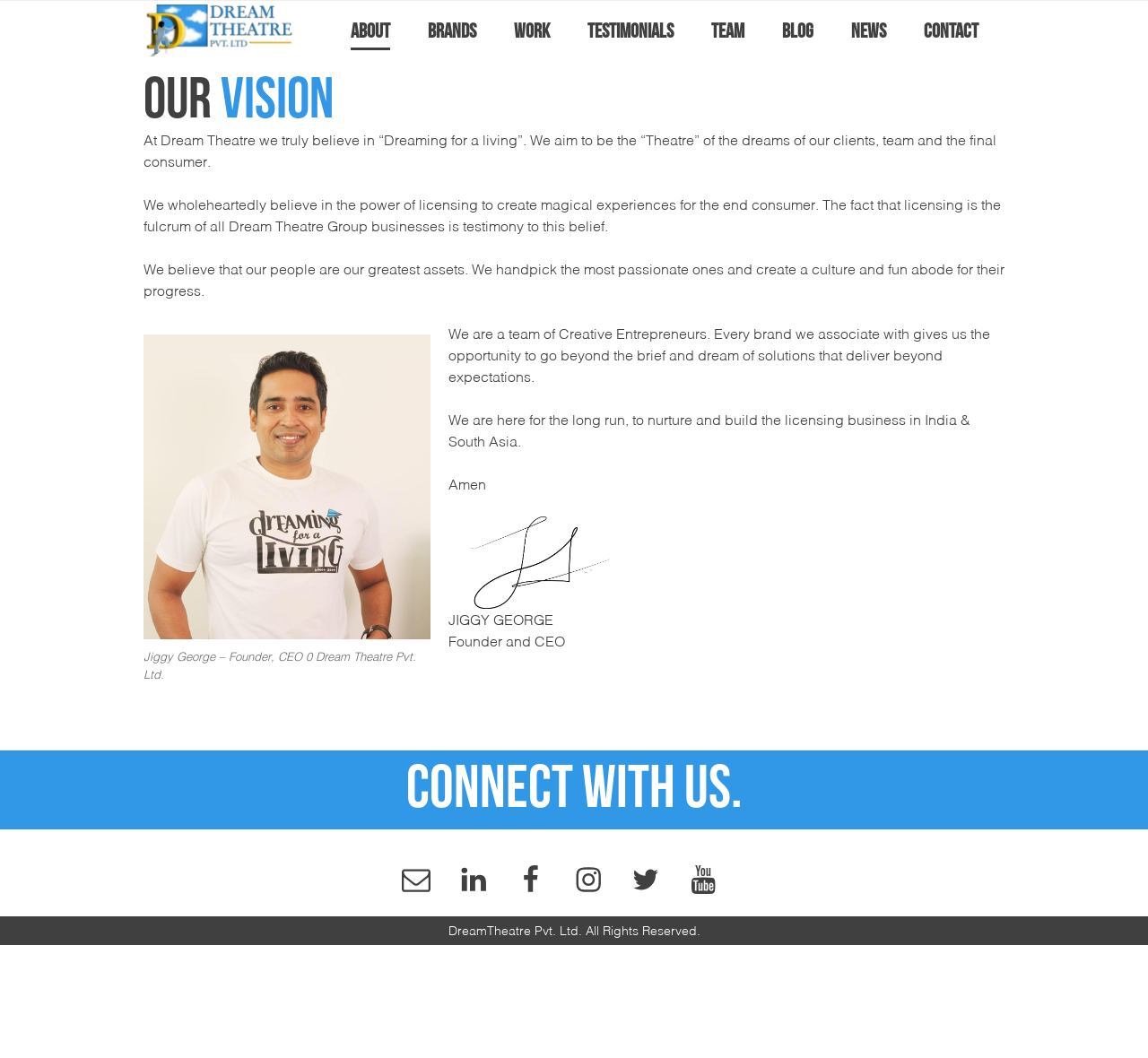Analyze the image and provide a detailed answer to the question: What is the purpose of the company?

The purpose of the company can be inferred from the text on the webpage, which mentions that the company believes in the power of licensing to create magical experiences for the end consumer, and that licensing is the fulcrum of all Dream Theatre Group businesses.